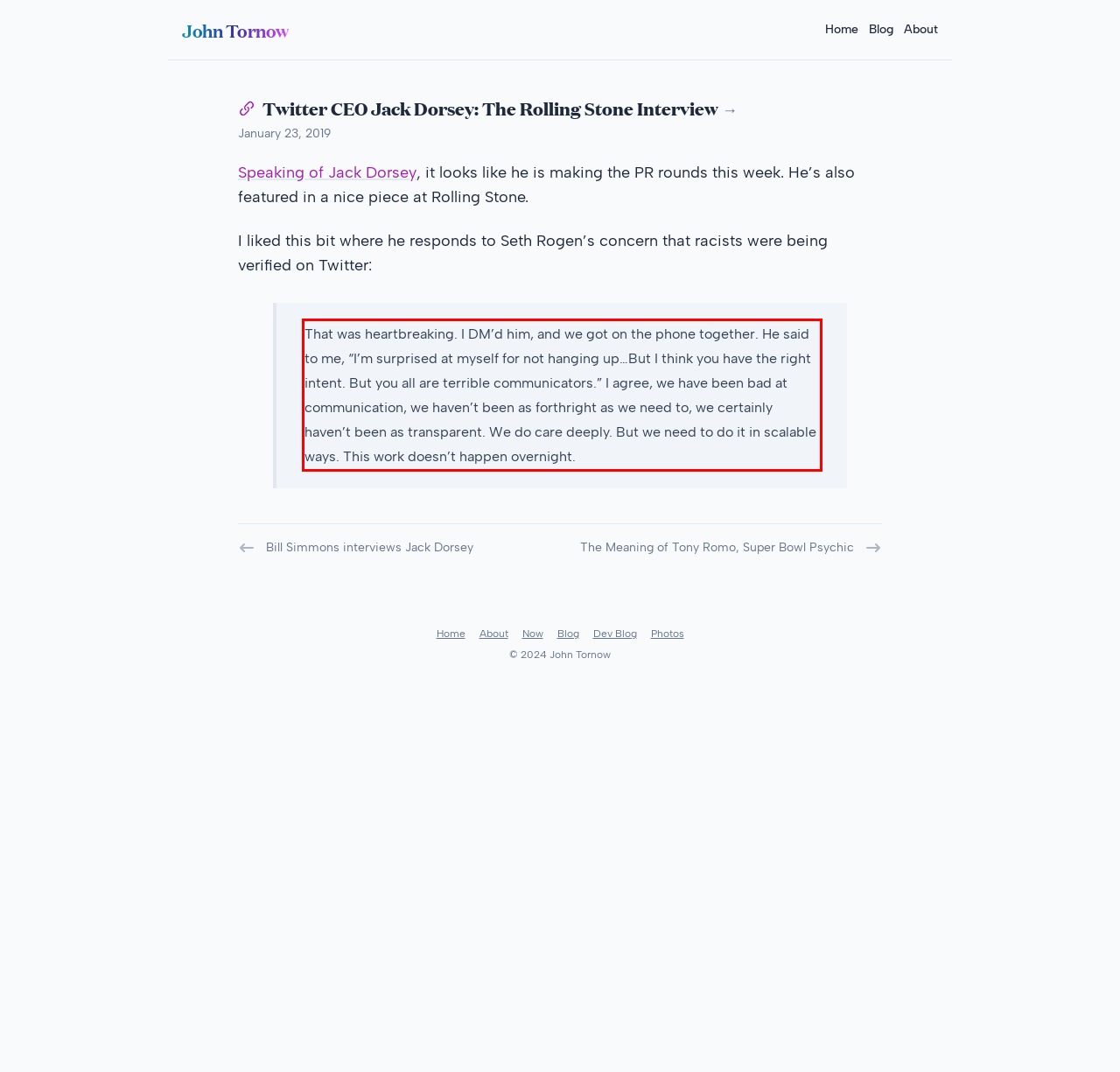Examine the webpage screenshot and use OCR to obtain the text inside the red bounding box.

That was heartbreaking. I DM’d him, and we got on the phone together. He said to me, “I’m surprised at myself for not hanging up…But I think you have the right intent. But you all are terrible communicators.” I agree, we have been bad at communication, we haven’t been as forthright as we need to, we certainly haven’t been as transparent. We do care deeply. But we need to do it in scalable ways. This work doesn’t happen overnight.